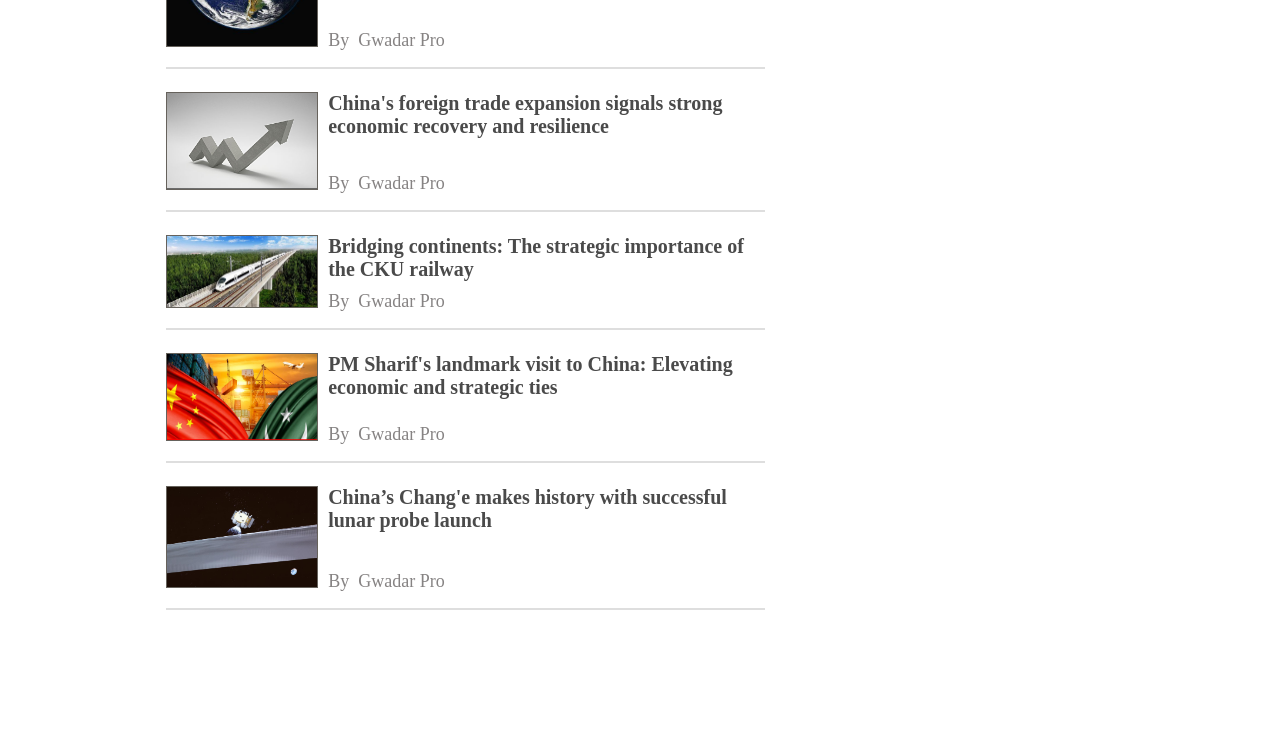Analyze the image and give a detailed response to the question:
How many articles are listed on this webpage?

There are four links with headings and images, each representing a separate article, and each article has a 'By' and author name 'Gwadar Pro' associated with it.